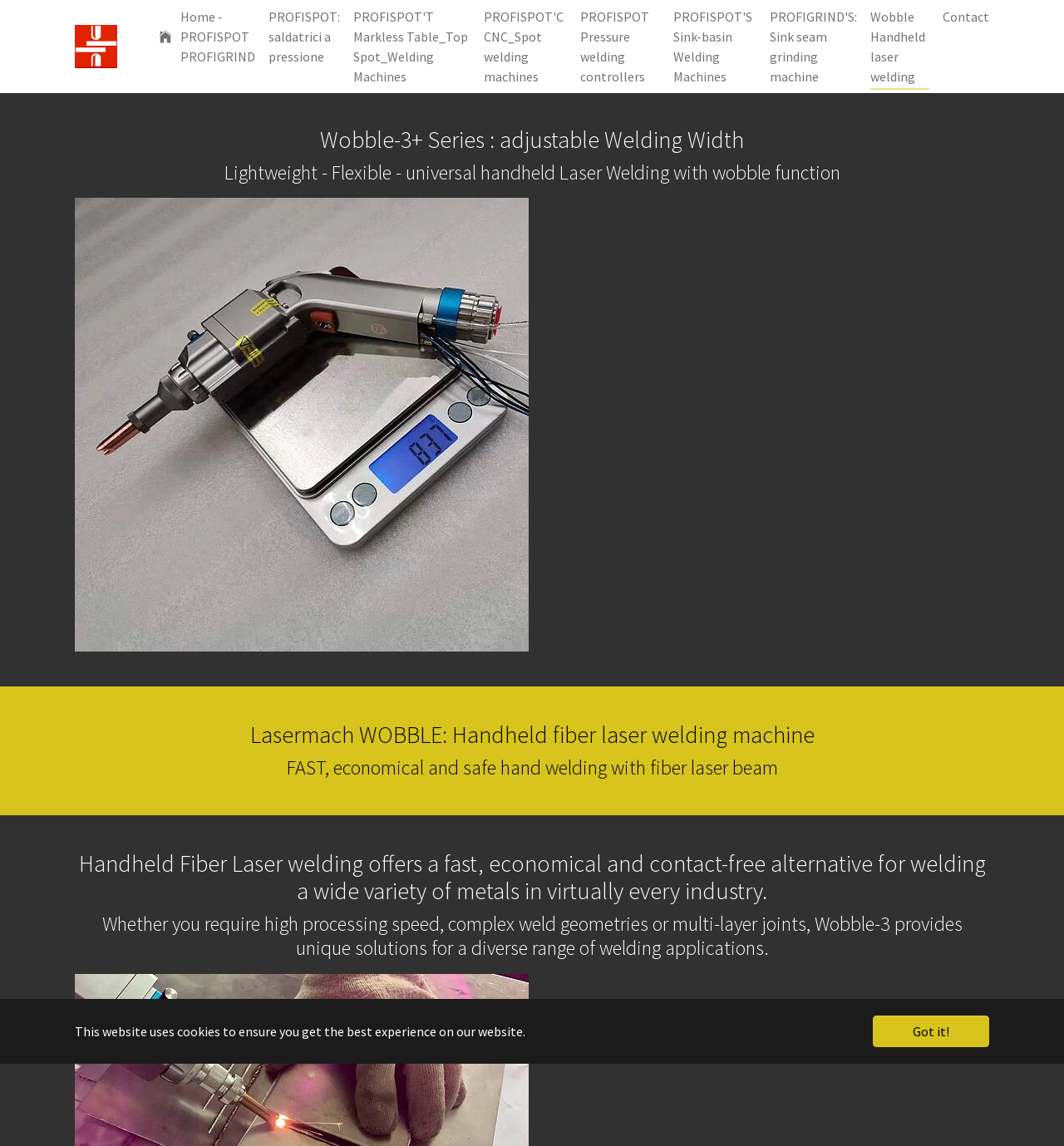Describe every aspect of the webpage comprehensively.

The webpage is about Wobble, a handheld fiber laser welding machine. At the top, there is a main-site logo on the left, accompanied by a navigation menu with links to different sections, including Home, PROFISPOT, PROFISPOT's products, and Contact. 

Below the navigation menu, there is a prominent section with three headings that describe the Wobble-3+ Series, highlighting its features such as adjustable welding width, lightweight and flexible design, and universal handheld laser welding capabilities. 

To the right of the headings, there is a figure, likely an image of the Wobble-3+ Series. 

Further down, there are three more headings that provide more information about the Lasermach WOBBLE handheld fiber laser welding machine, emphasizing its speed, economy, and safety. The headings are followed by a detailed description of the machine's capabilities and applications.

At the very bottom of the page, there is a "Scroll to top" link on the right side. 

On the initial page load, a cookie consent dialog appears at the top, with a message explaining the website's use of cookies and a "Got it!" button to dismiss the message.